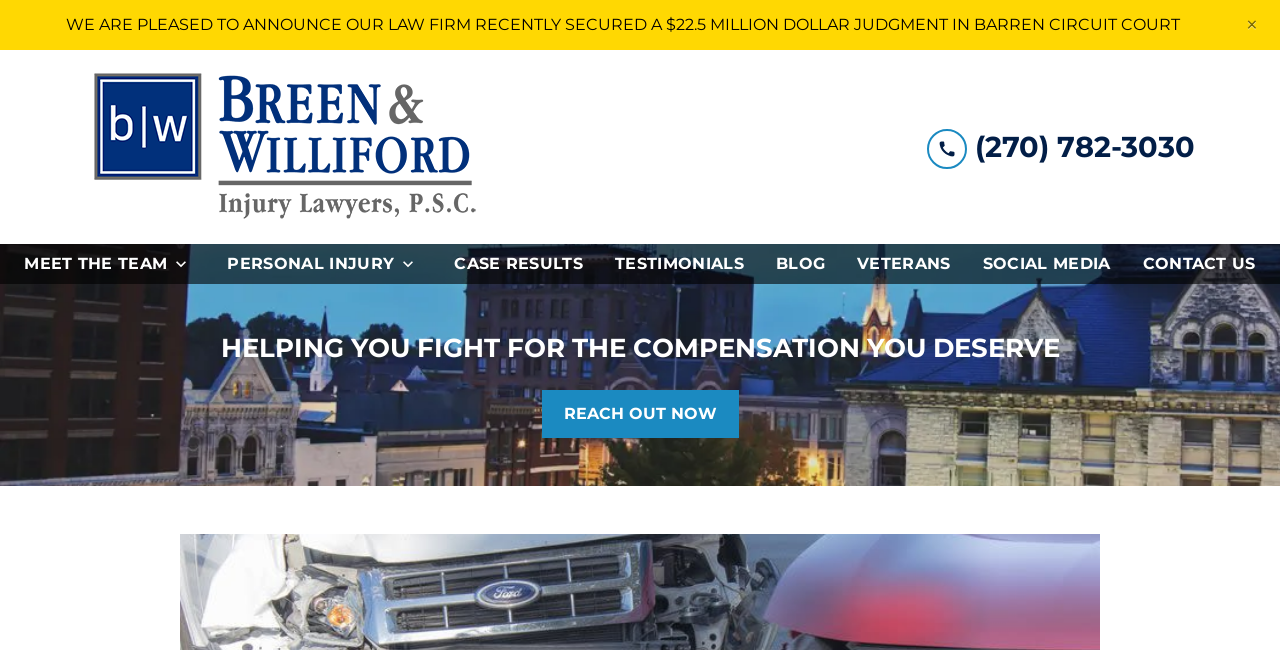What is the phone number to call the attorney?
Please provide a comprehensive answer to the question based on the webpage screenshot.

I found the phone number by looking at the link element with the bounding box coordinates [0.724, 0.193, 0.934, 0.259] and the corresponding text 'link to call attorney (270) 782-3030'.